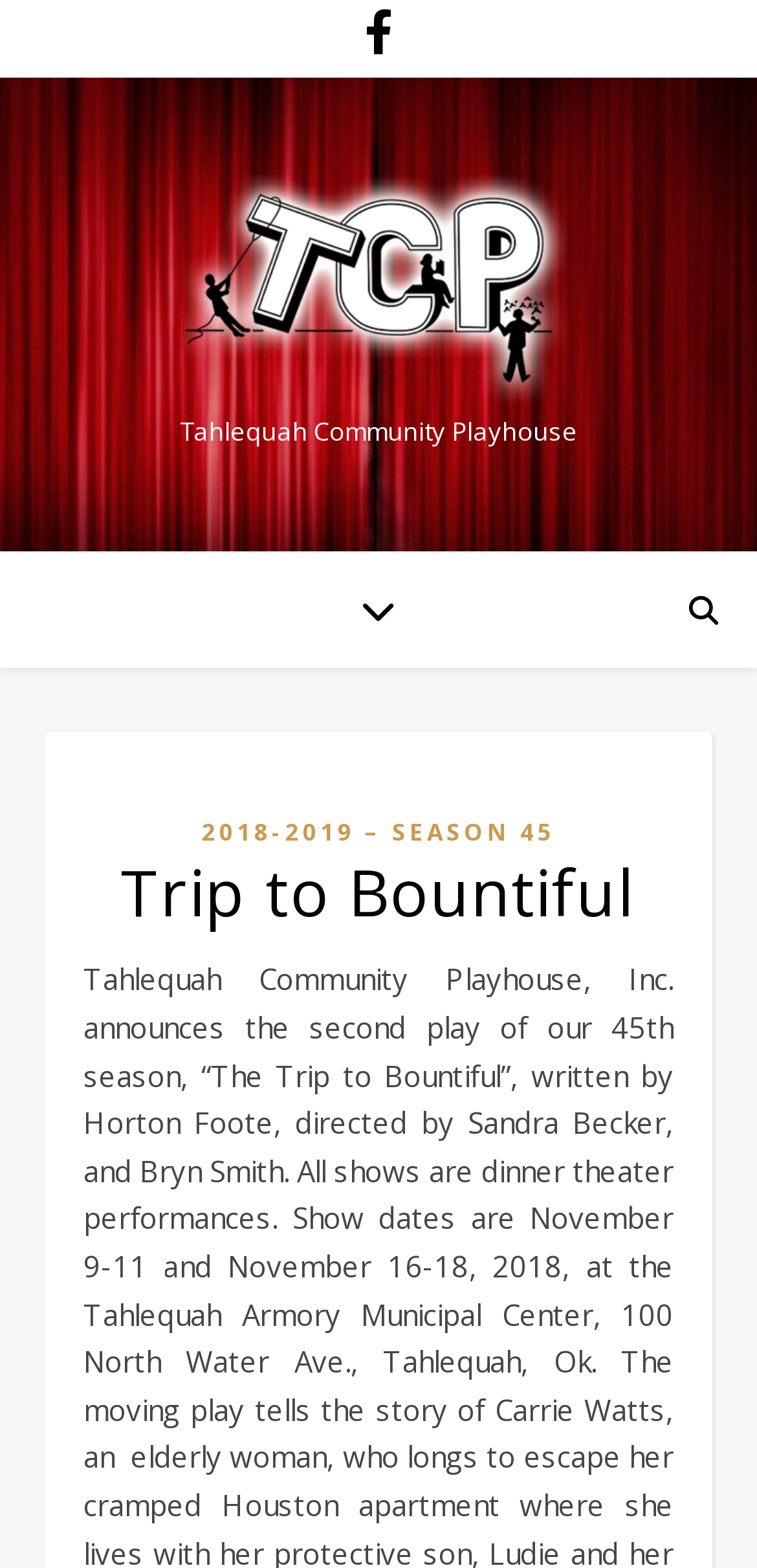Provide your answer in one word or a succinct phrase for the question: 
What is the type of the element containing the text 'Tahlequah Community Playhouse'?

image